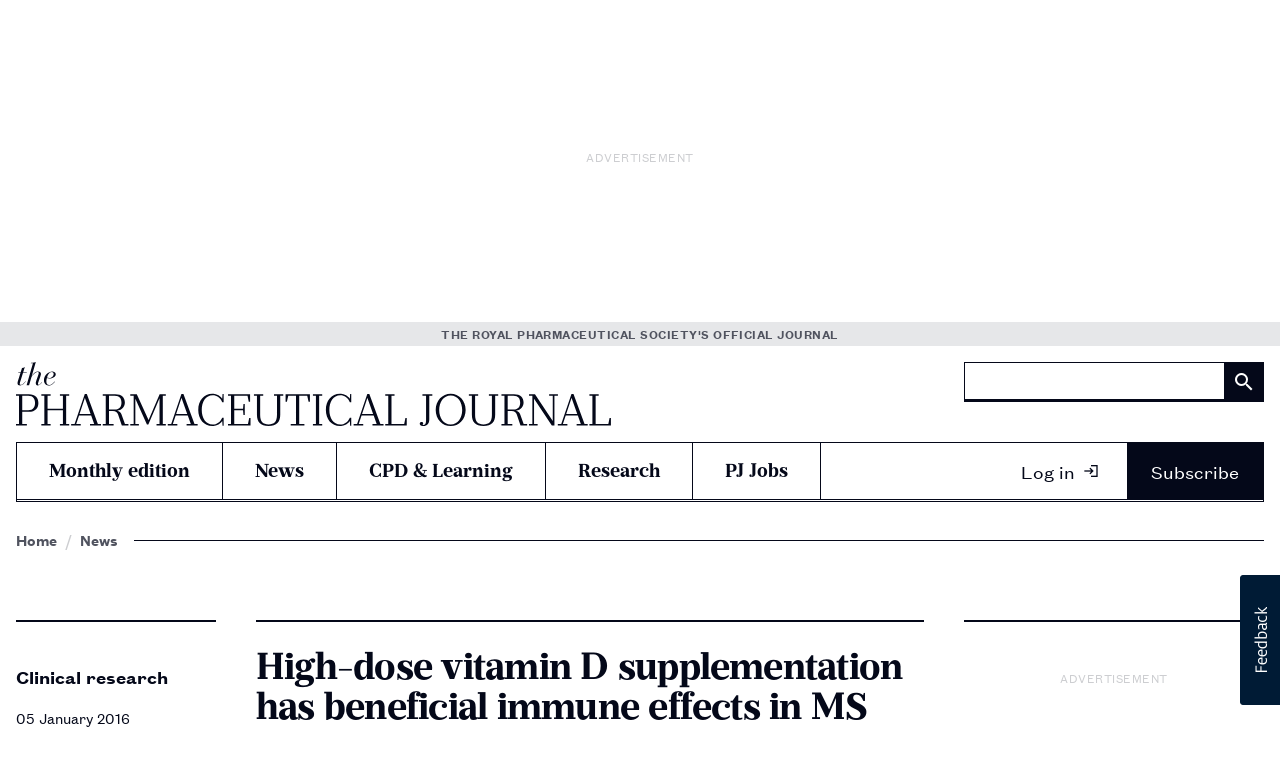Please find the bounding box coordinates of the section that needs to be clicked to achieve this instruction: "Click the PJ logo".

[0.012, 0.477, 0.477, 0.561]